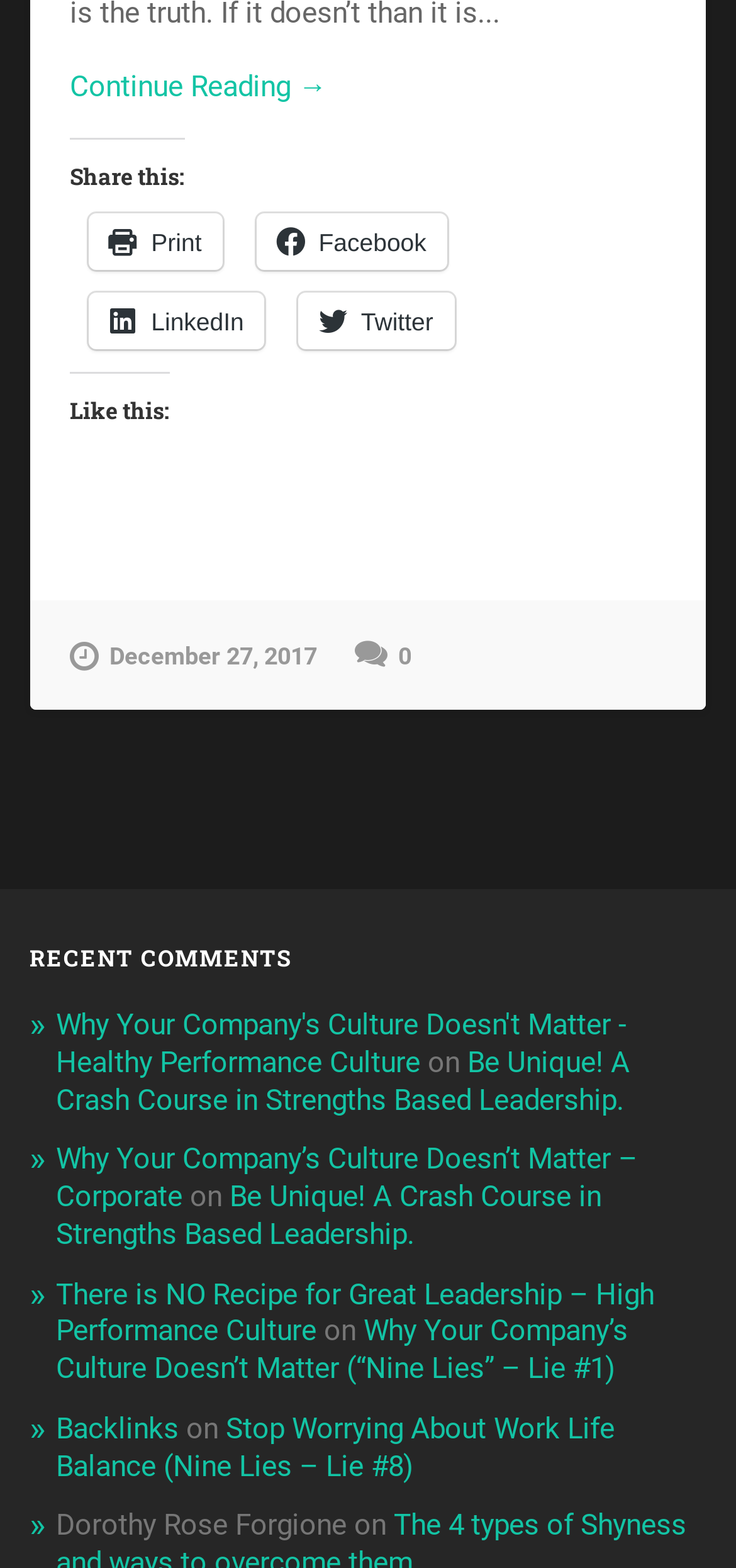Indicate the bounding box coordinates of the clickable region to achieve the following instruction: "Print the page."

[0.121, 0.136, 0.302, 0.172]